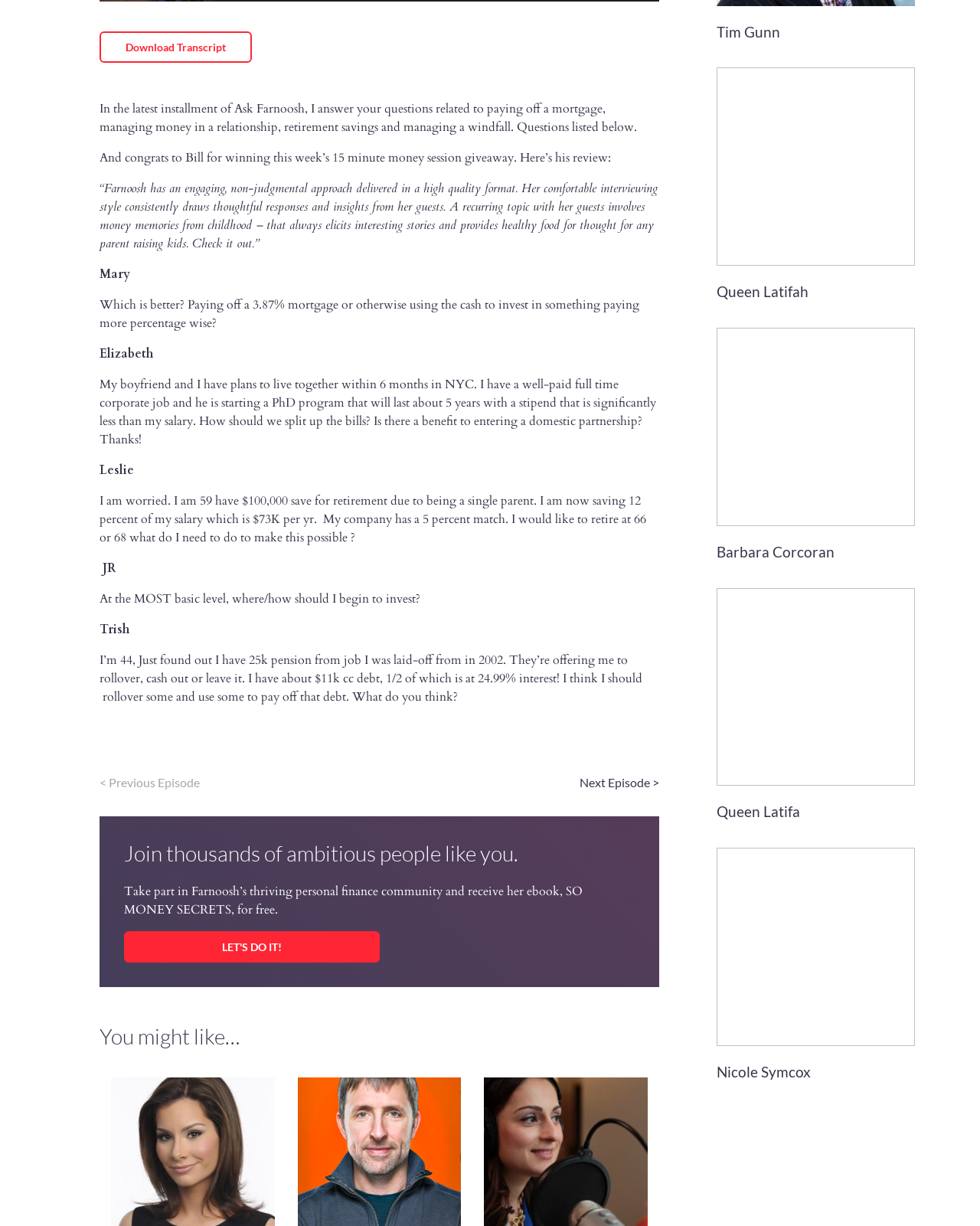What is the name of the ebook offered for free?
Could you answer the question with a detailed and thorough explanation?

The name of the ebook offered for free can be determined by reading the StaticText element with ID 339, which states 'Take part in Farnoosh’s thriving personal finance community and receive her ebook, SO MONEY SECRETS, for free.'